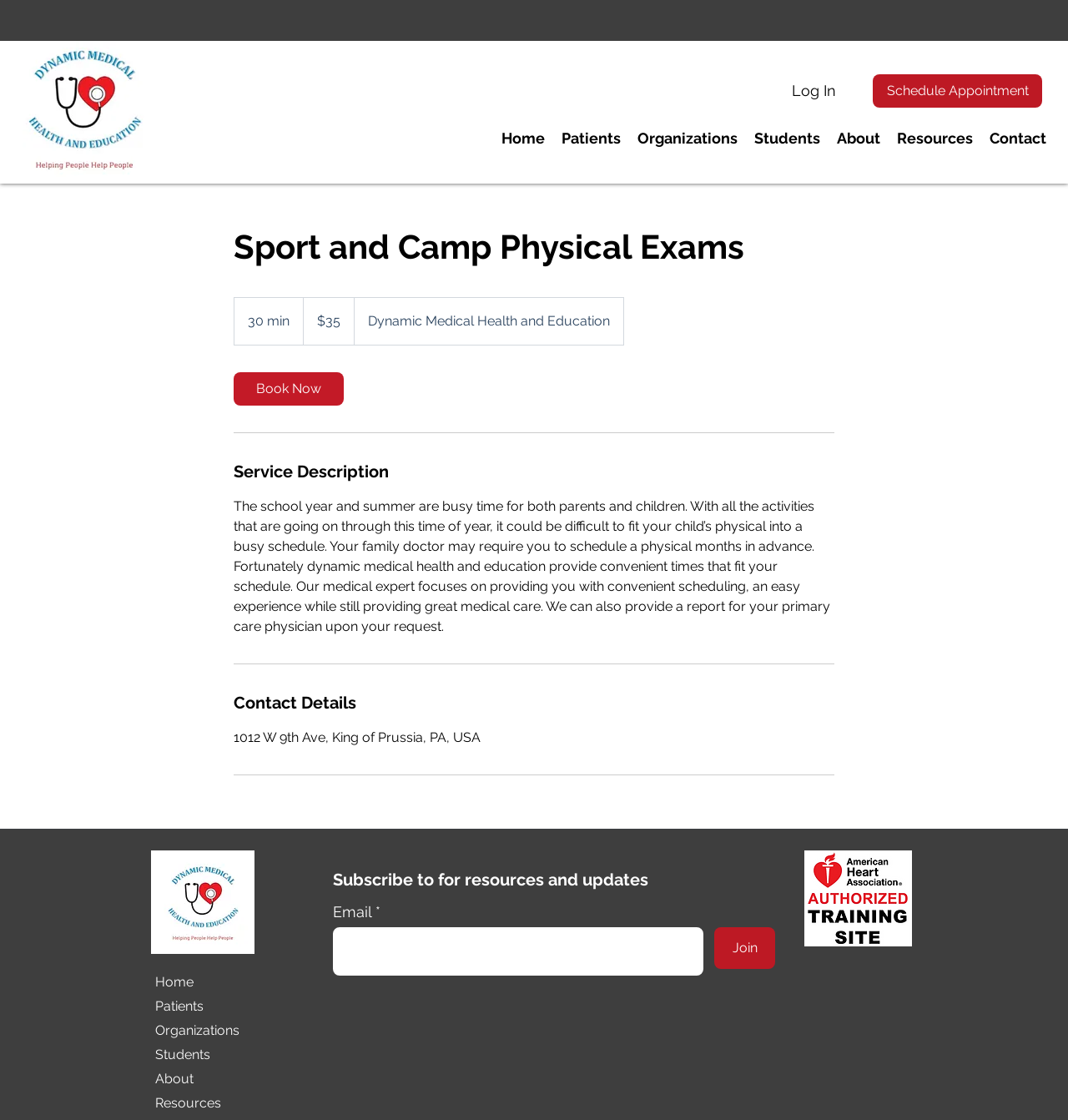Create a detailed description of the webpage's content and layout.

The webpage is about Dynamic Medical Health and Education, a trusted source for healthcare and emergency training in Philadelphia and surrounding areas. At the top left, there is a logo of Dynamic Medical Health and Education, which is also a link to the homepage. Next to the logo, there is a login button. On the top right, there is a schedule appointment link.

Below the top section, there is a navigation menu with links to different sections of the website, including Home, Patients, Organizations, Students, About, Resources, and Contact.

The main content of the webpage is divided into two sections. The left section has a heading "Sport and Camp Physical Exams" and provides details about the service, including the duration and cost. There is also a "Book Now" link and a service description that explains the convenience of scheduling a physical exam with Dynamic Medical Health and Education. The section also includes contact details, such as the address of the facility.

On the right side, there is an image of Dynamic Medical Health and Education, followed by a set of links to different sections of the website, similar to the navigation menu at the top. Below the links, there is a heading "Subscribe to for resources and updates" and a form to enter an email address to join the subscription. There is also an image of the American Heart Association Authorized Training Site at the bottom right.

Overall, the webpage provides information about Dynamic Medical Health and Education and its services, with a focus on convenience and accessibility.